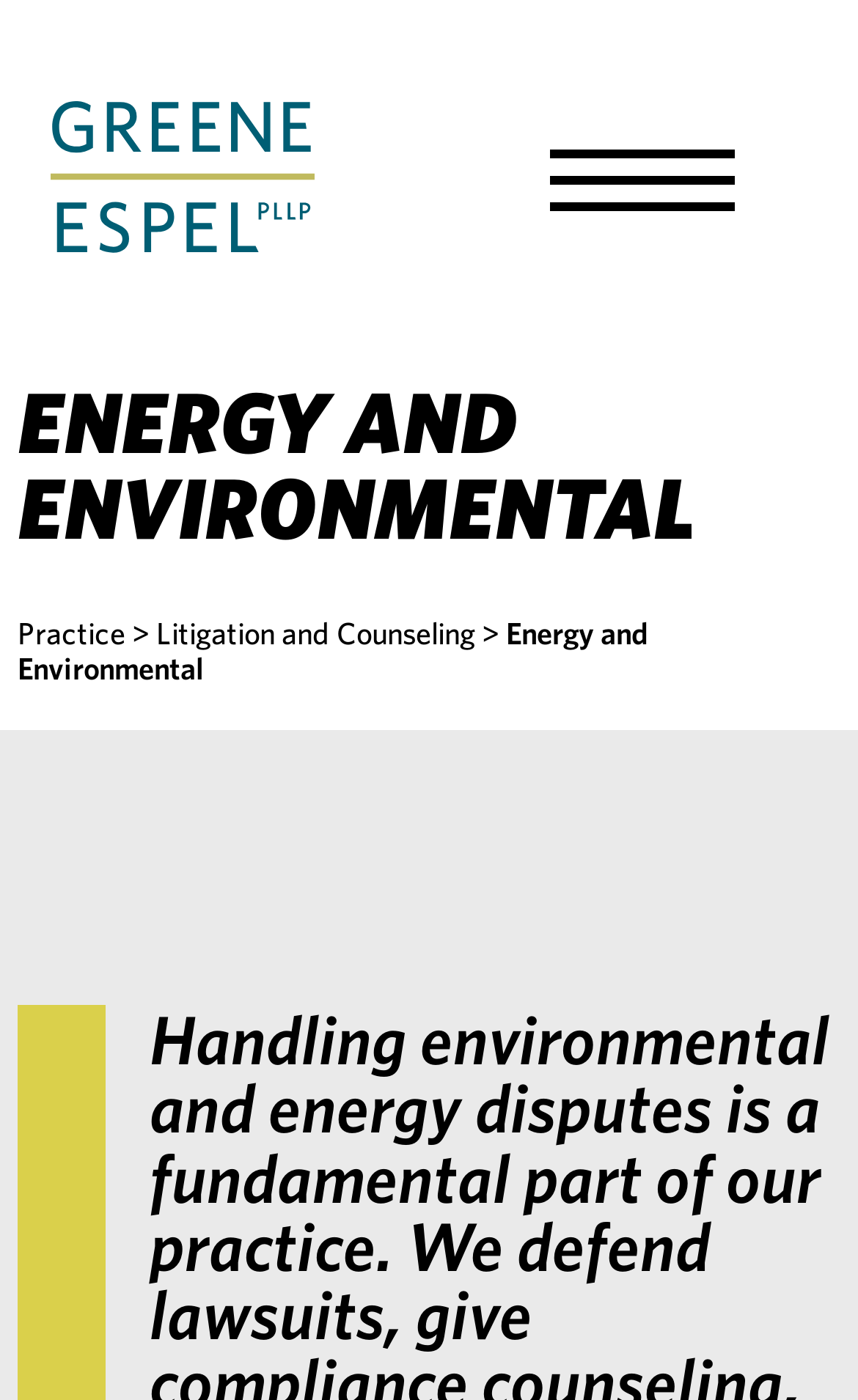Write an elaborate caption that captures the essence of the webpage.

The webpage is about the Energy and Environmental practice of Greene Espel PLLP. At the top left corner, there is a Greene Espel logo, which is an image linked to the company's homepage. To the right of the logo, there is a toggle menu button. 

Below the logo, there is a large heading that reads "ENERGY AND ENVIRONMENTAL" in bold font, spanning across the entire width of the page. Underneath the heading, there are three links: "Practice", "Litigation and Counseling", and another "Energy and Environmental" link. These links are aligned to the left, with a ">" symbol in between the first and second links. The links and the ">" symbol are positioned in a horizontal line, with the "Energy and Environmental" link taking up the most space.